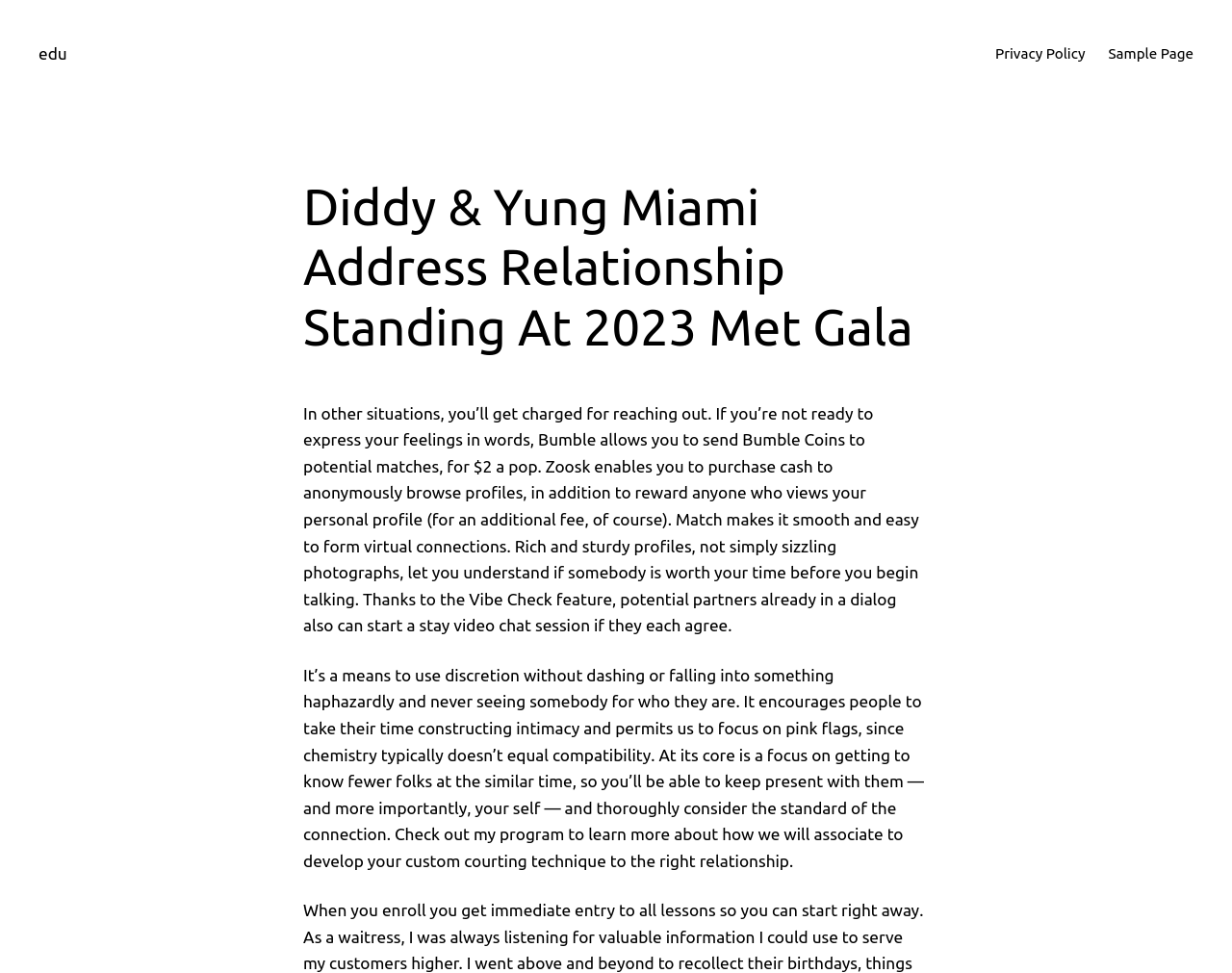Generate a comprehensive caption for the webpage you are viewing.

The webpage appears to be an article discussing online dating platforms, specifically Bumble, Zoosk, and Match. At the top left of the page, there is a link to "edu" and a menu with links to "Privacy Policy" and "Sample Page" at the top right. 

Below the menu, there is a heading that reads "Diddy & Yung Miami Address Relationship Standing At 2023 Met Gala". 

Underneath the heading, there are two blocks of text. The first block discusses the features of Bumble, Zoosk, and Match, highlighting their unique approaches to online dating. The second block of text delves deeper into the importance of taking time to build intimacy and focusing on compatibility rather than chemistry. It also mentions a program that helps develop a custom dating strategy.

There are no images on the page. The overall content is focused on providing information and insights about online dating platforms and strategies.